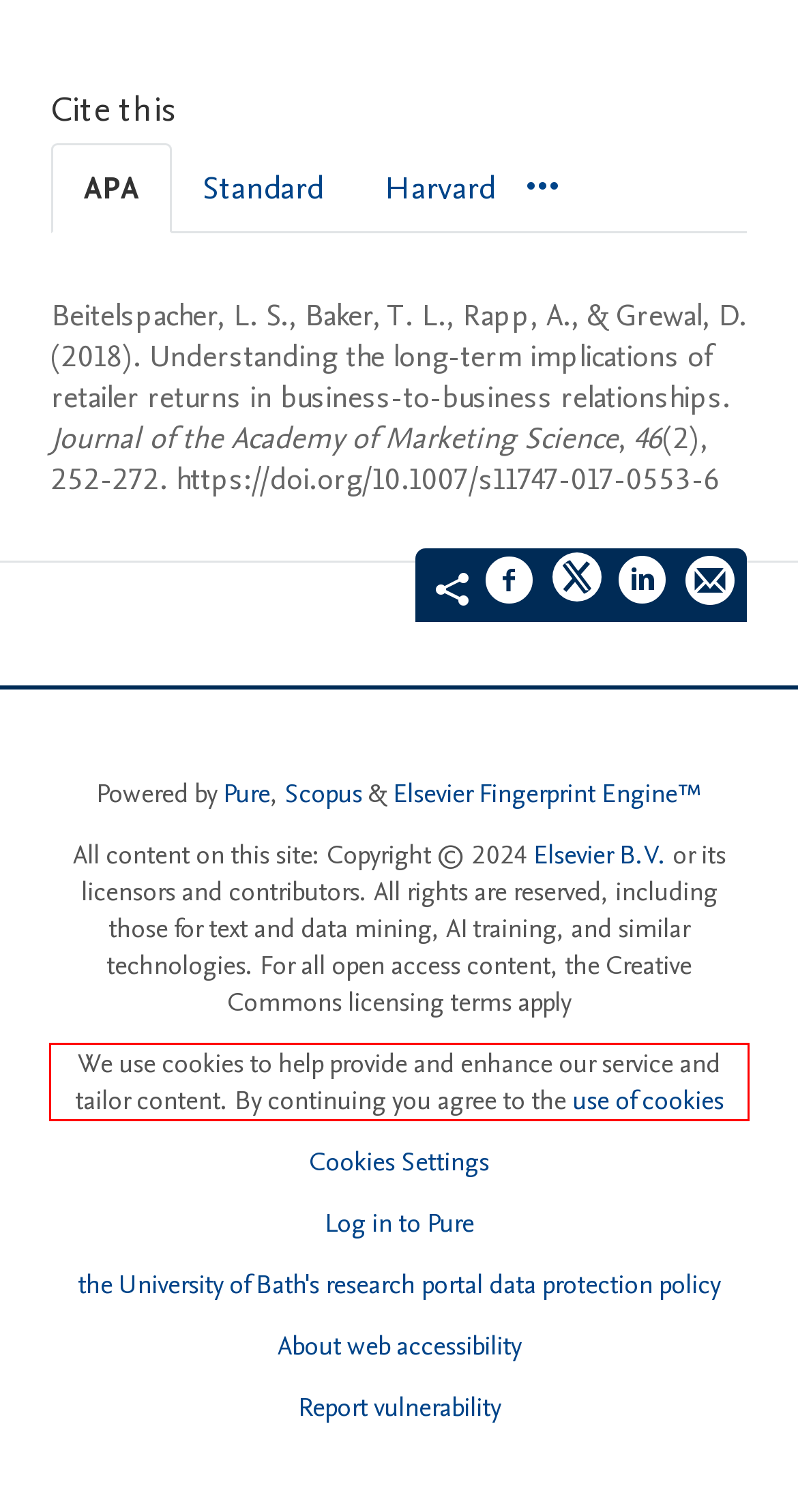Given the screenshot of the webpage, identify the red bounding box, and recognize the text content inside that red bounding box.

We use cookies to help provide and enhance our service and tailor content. By continuing you agree to the use of cookies